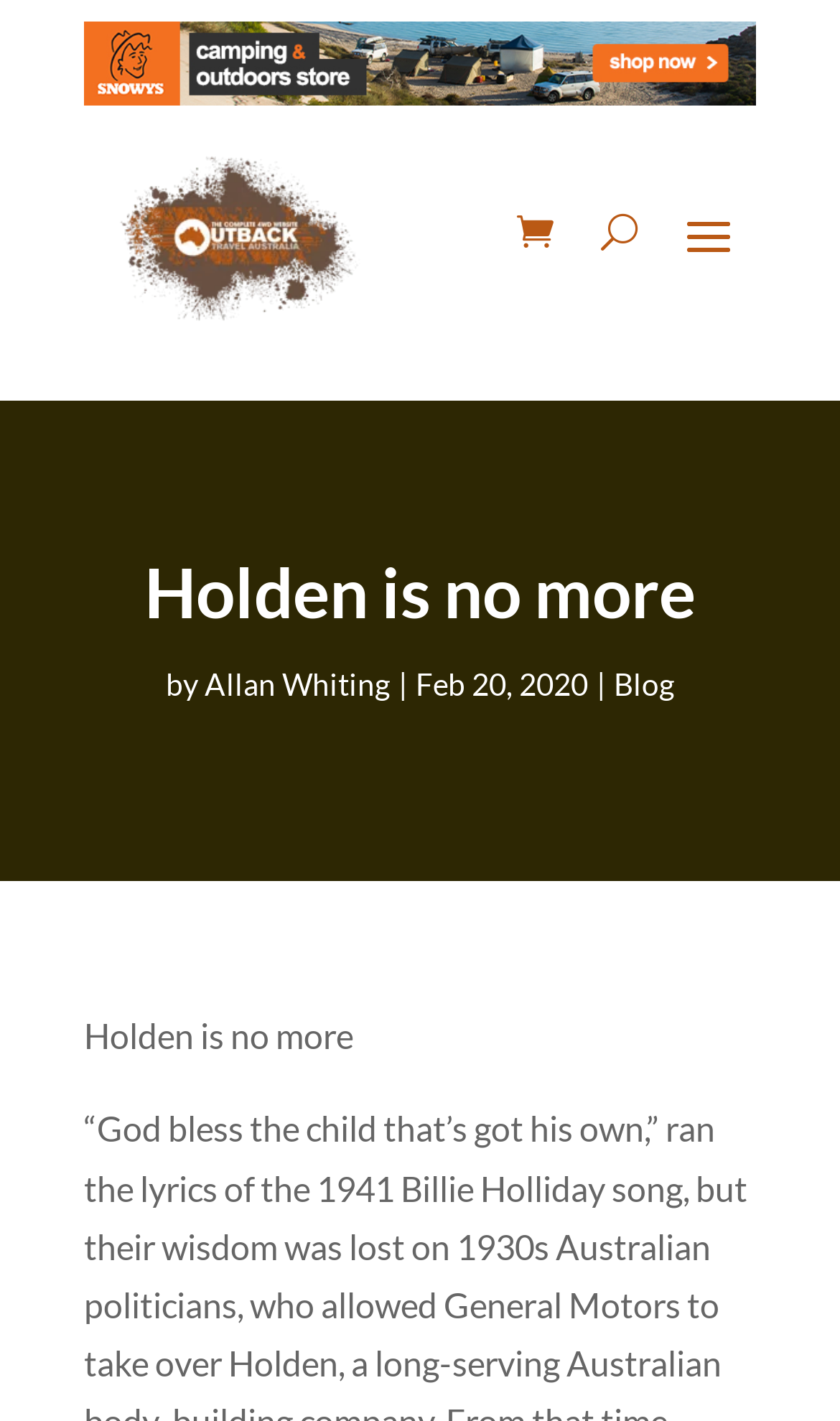Using the given description, provide the bounding box coordinates formatted as (top-left x, top-left y, bottom-right x, bottom-right y), with all values being floating point numbers between 0 and 1. Description: Allan Whiting

[0.244, 0.468, 0.464, 0.494]